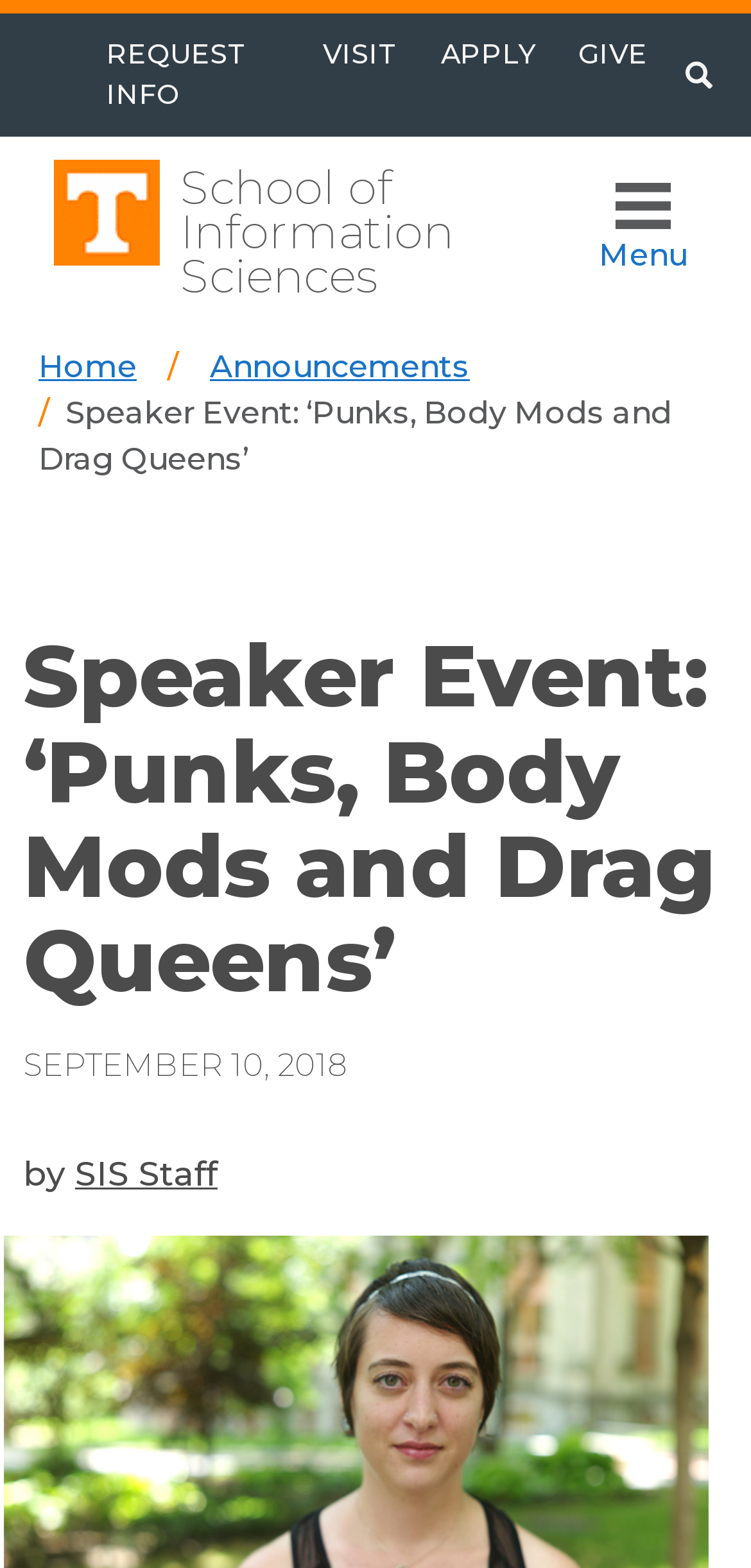Identify and provide the title of the webpage.

Speaker Event: ‘Punks, Body Mods and Drag Queens’